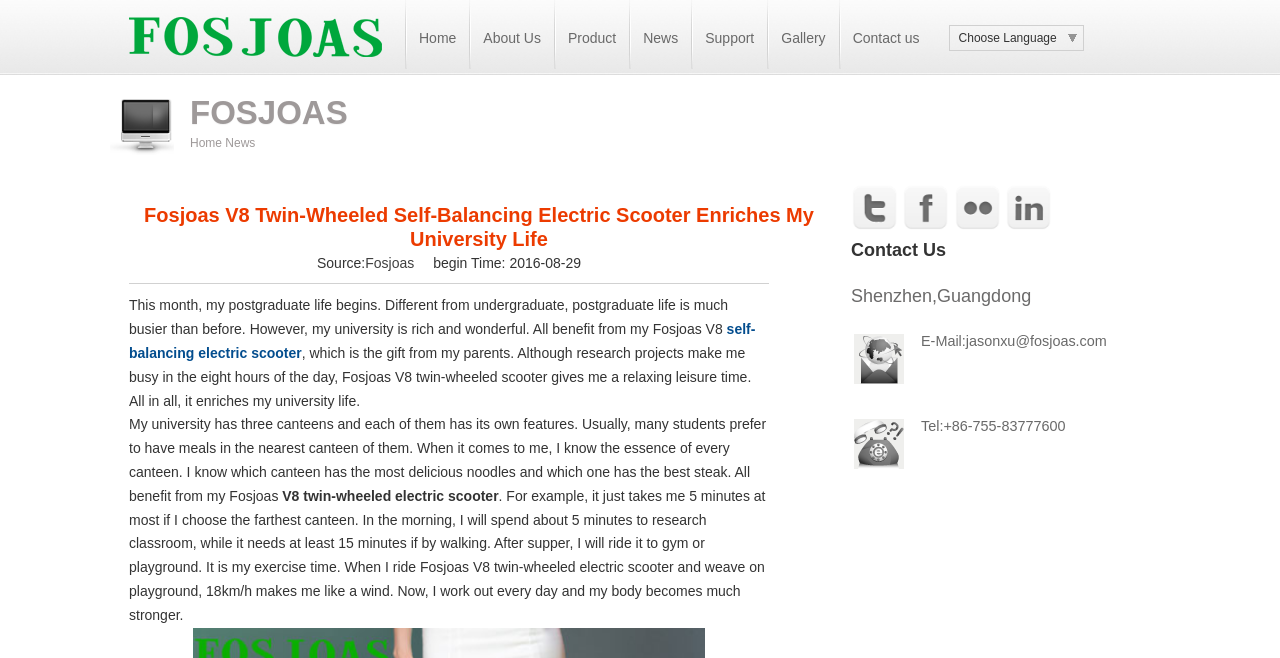How many canteens are there in the university?
Look at the image and respond with a one-word or short phrase answer.

Three